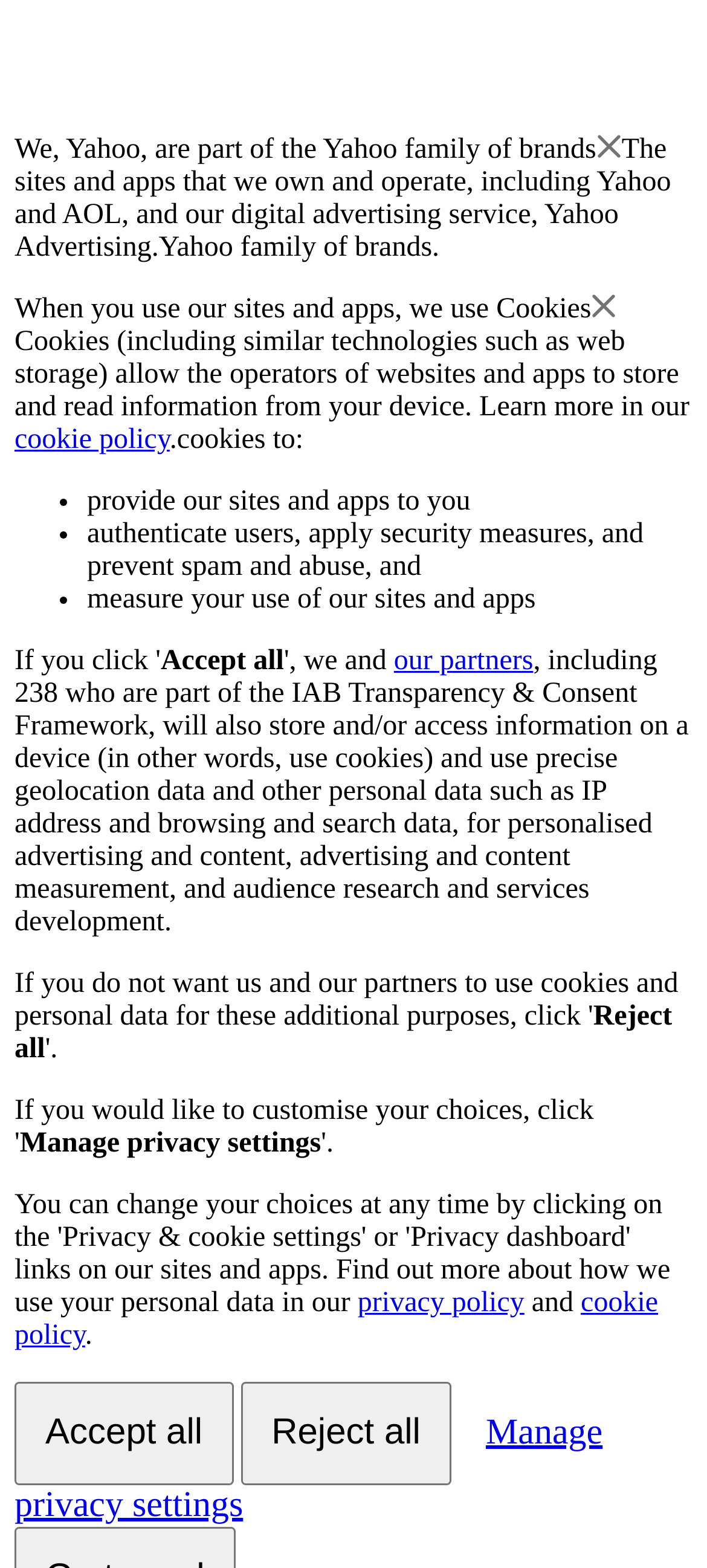Carefully examine the image and provide an in-depth answer to the question: What is the purpose of using cookies?

The text states that cookies are used to 'provide our sites and apps to you', which implies that the primary purpose of using cookies is to provide sites and apps to users.